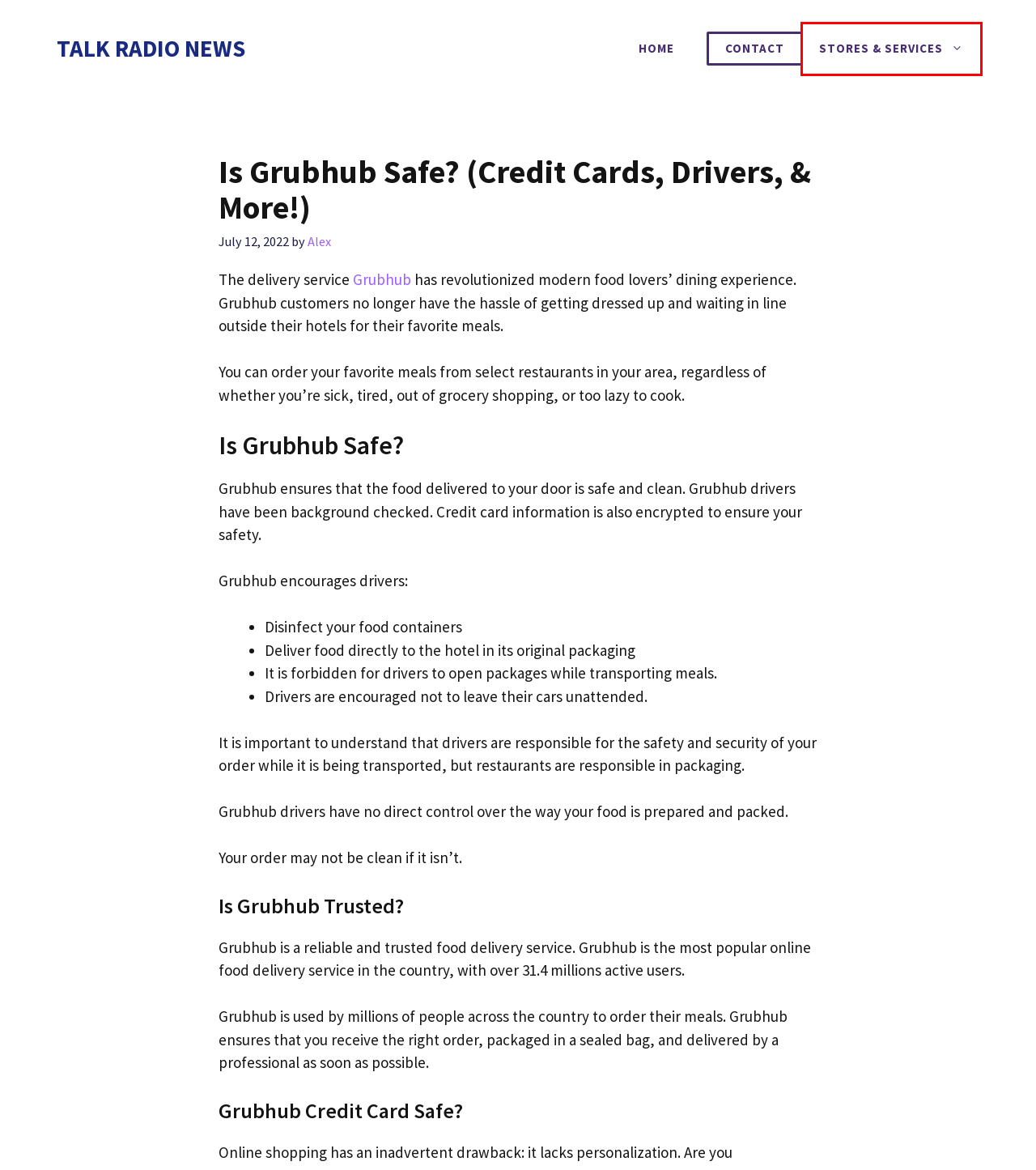You have a screenshot of a webpage where a red bounding box highlights a specific UI element. Identify the description that best matches the resulting webpage after the highlighted element is clicked. The choices are:
A. Home - Talk Radio News
B. Food Services - Talk Radio News
C. , Author at Talk Radio News
D. When Does Grubhub Pay Bonus? (all You Need To Know) - Talk Radio News
E. Dollar Stores - Talk Radio News
F. Grubhub Driver Not Moving (What To Know & Do!) - Talk Radio News
G. Contact - Talk Radio News
H. Stores & Services - Talk Radio News

H